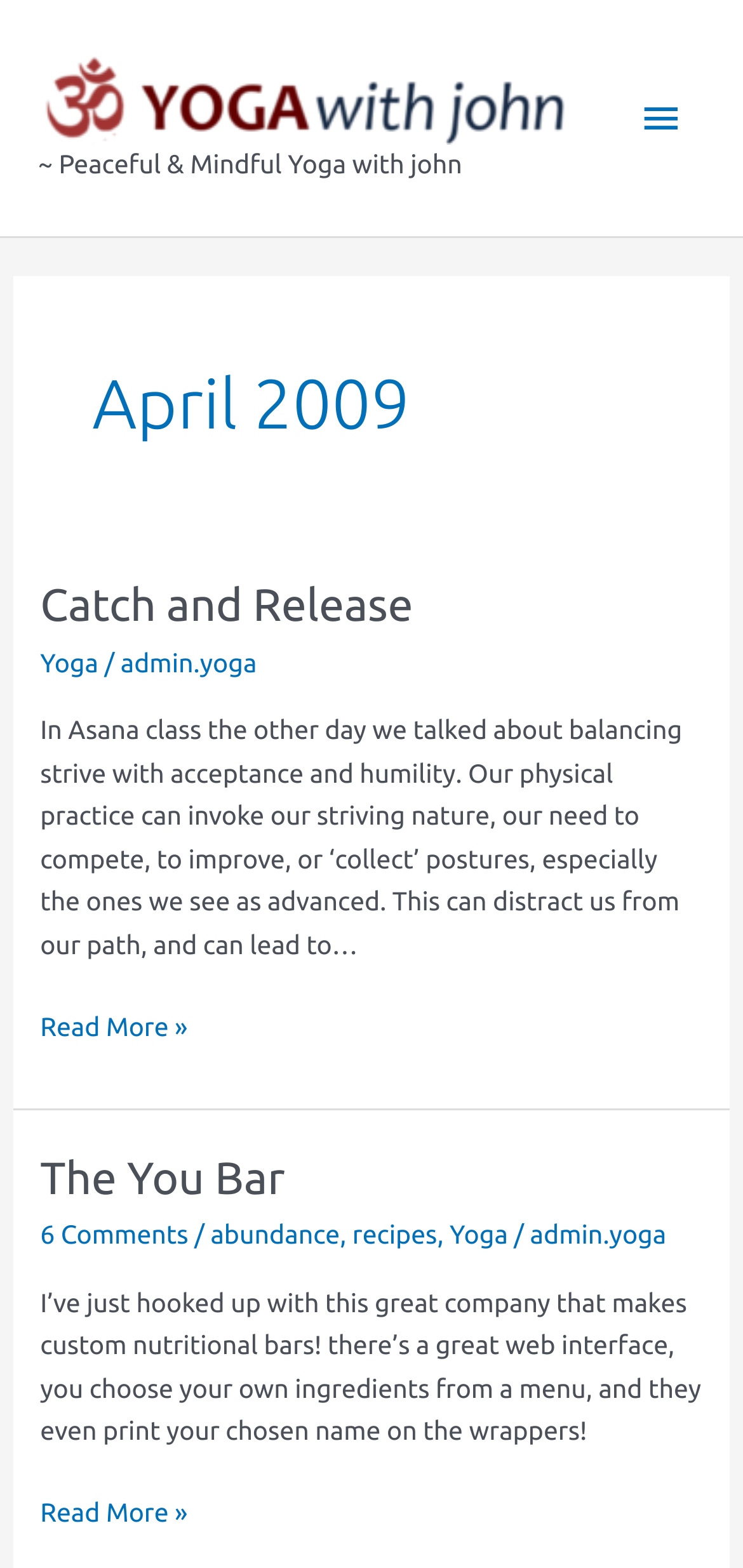Please identify the bounding box coordinates of the element that needs to be clicked to execute the following command: "Explore the official overview map covering 540 maps". Provide the bounding box using four float numbers between 0 and 1, formatted as [left, top, right, bottom].

None